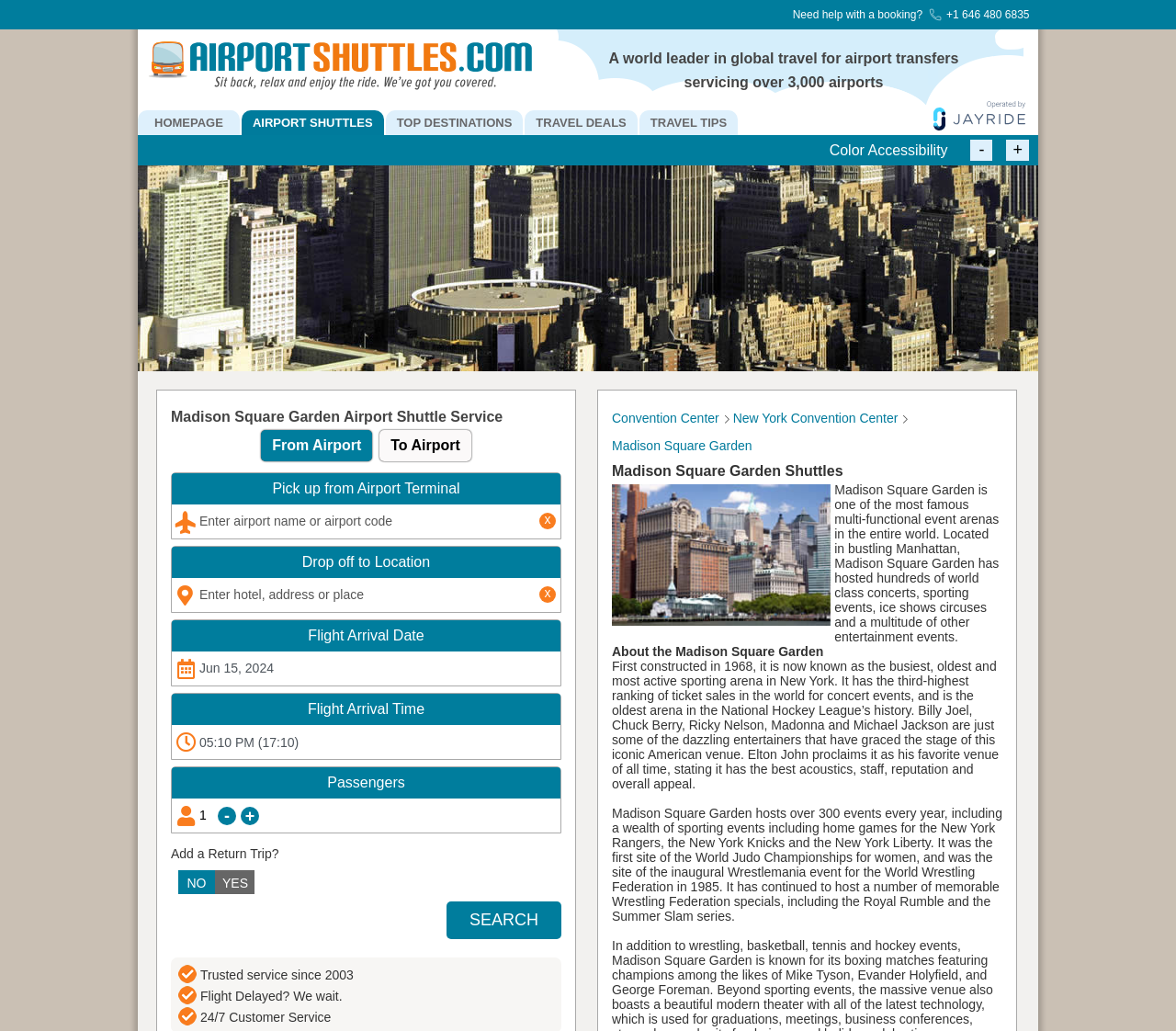Give a one-word or short phrase answer to the question: 
What is the phone number for booking help?

+1 646 480 6835